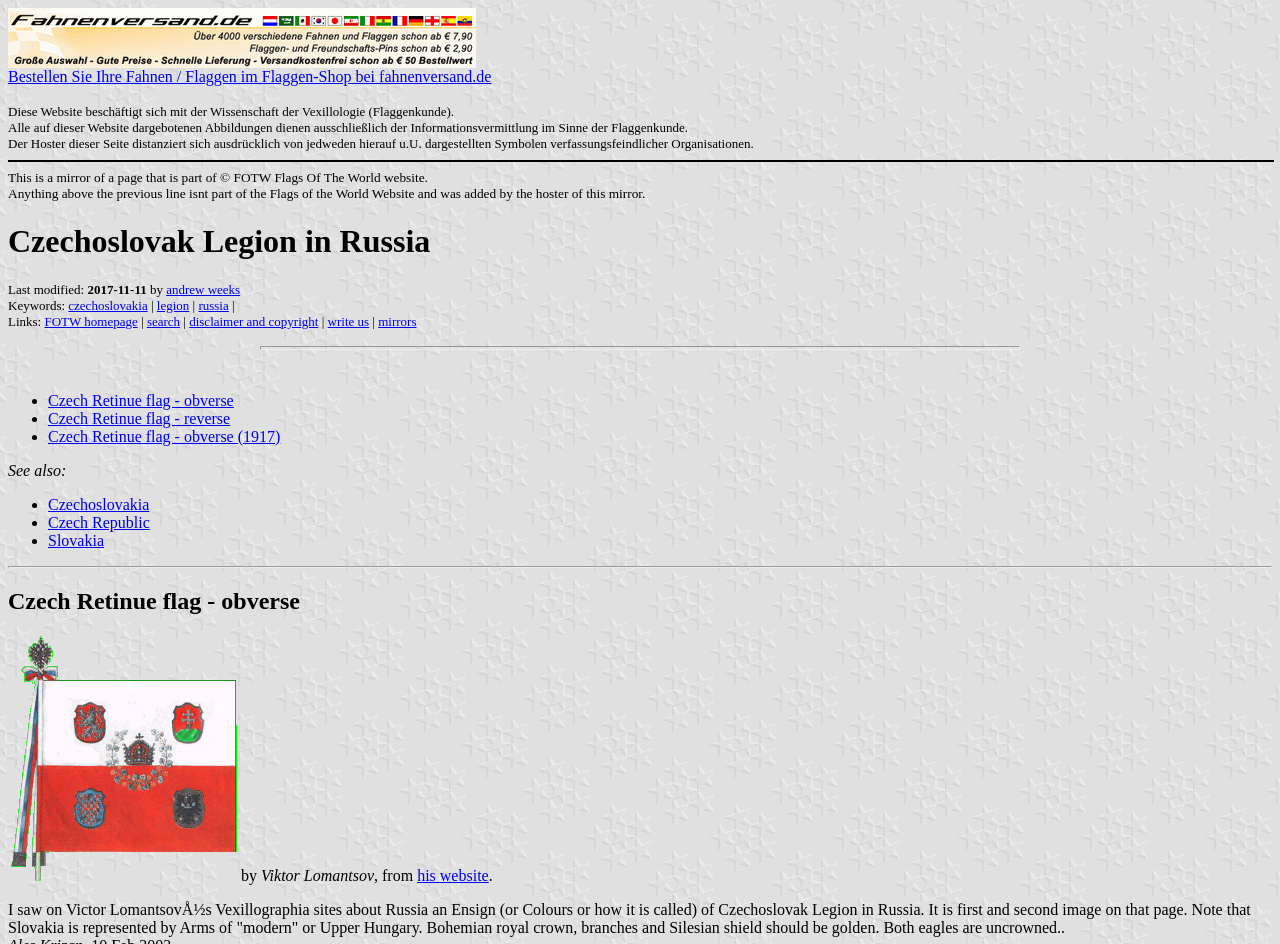What is the relationship between the Czech Retinue flag and the Czechoslovak Legion?
Carefully analyze the image and provide a detailed answer to the question.

The webpage discusses the Czech Retinue flag in the context of the Czechoslovak Legion in Russia, suggesting a connection between the two. The flag is likely used by or associated with the legion.